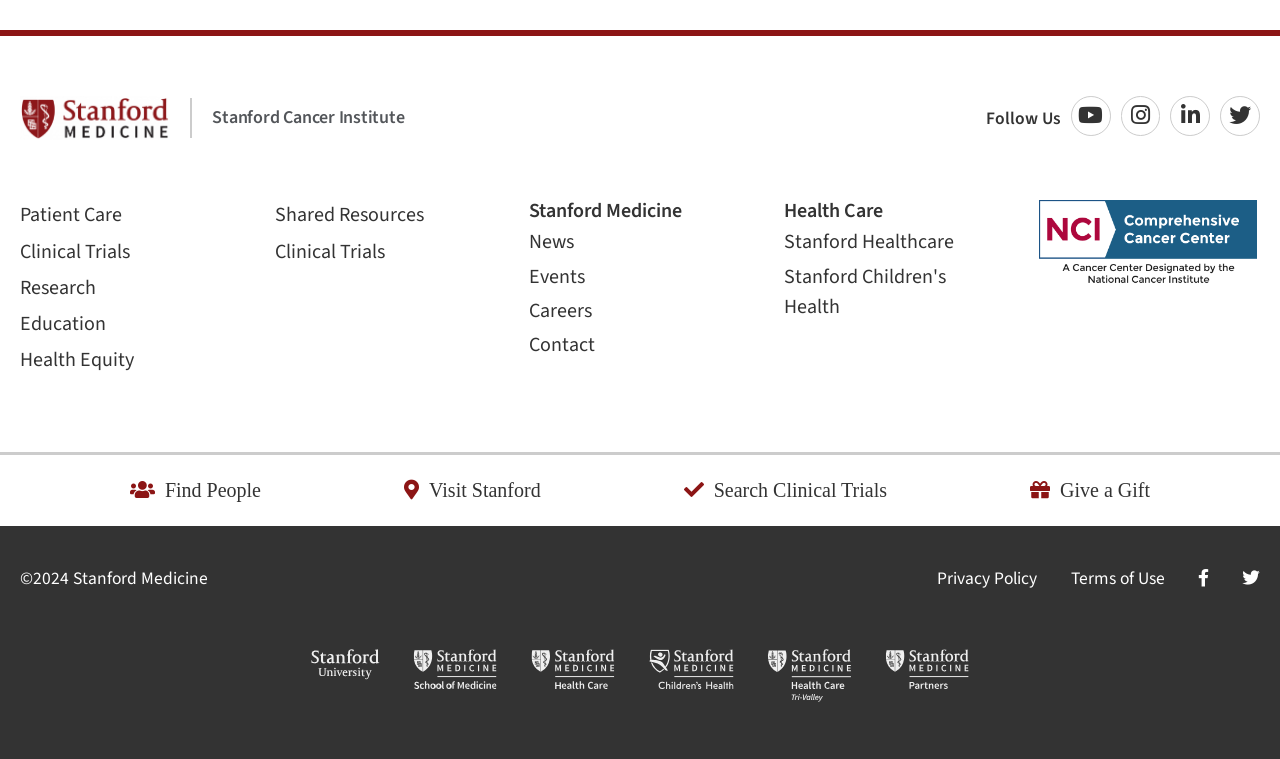Show me the bounding box coordinates of the clickable region to achieve the task as per the instruction: "Read the latest News".

[0.414, 0.3, 0.449, 0.339]